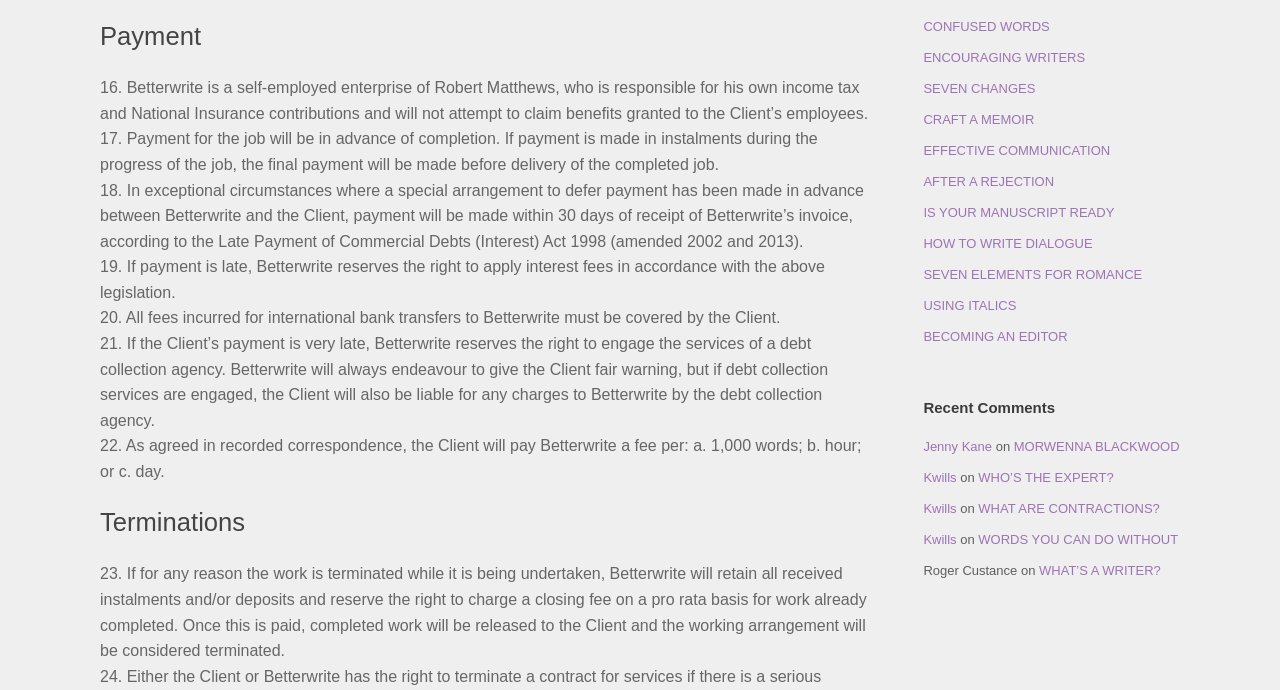What is the topic of the link 'SEVEN CHANGES'?
Please describe in detail the information shown in the image to answer the question.

The link 'SEVEN CHANGES' does not provide enough context to determine its topic. It could be related to writing, editing, or another topic, but without more information, it's unclear.